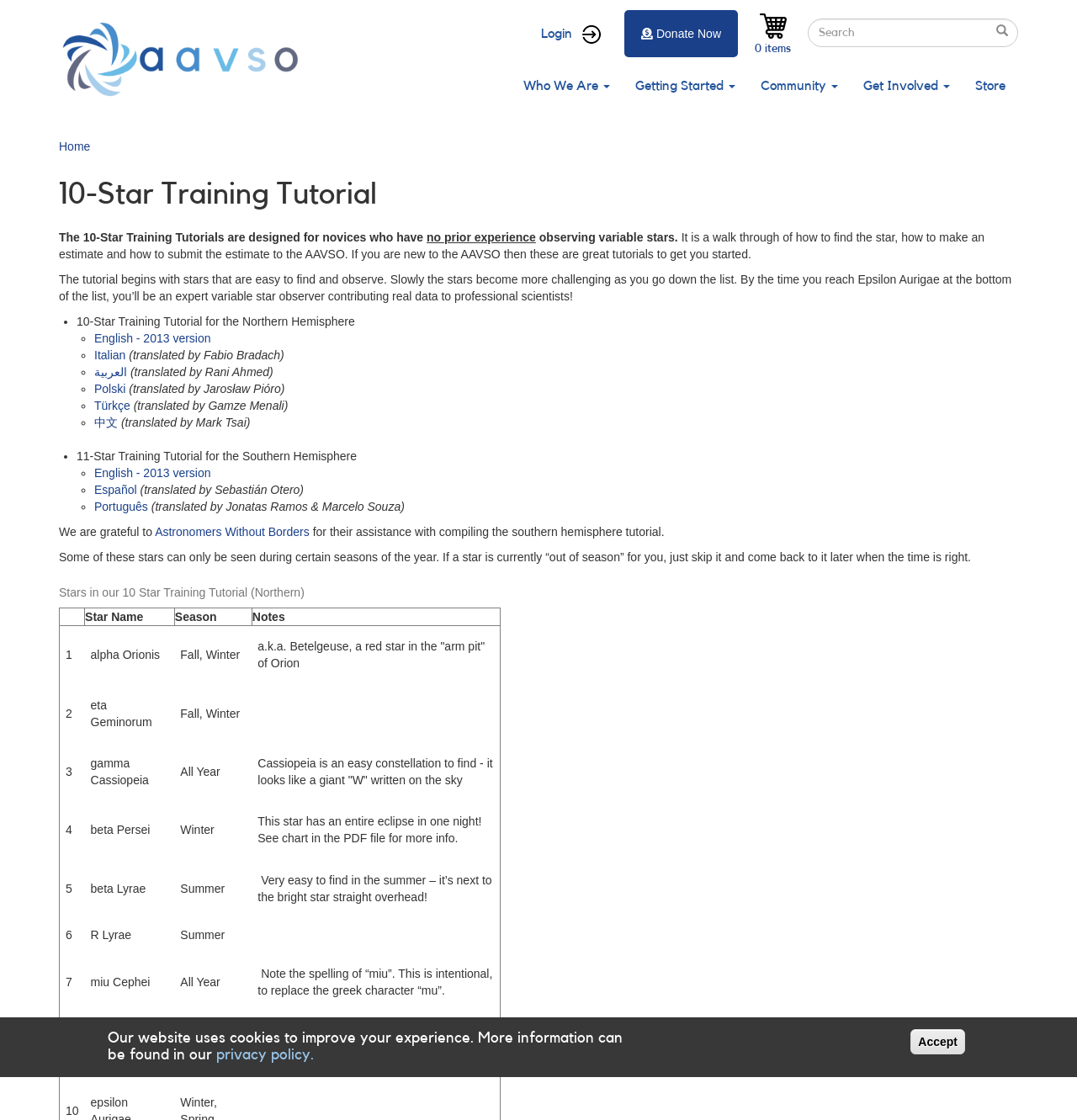What is the purpose of the 10-Star Training Tutorial?
Give a one-word or short-phrase answer derived from the screenshot.

Variable star observing